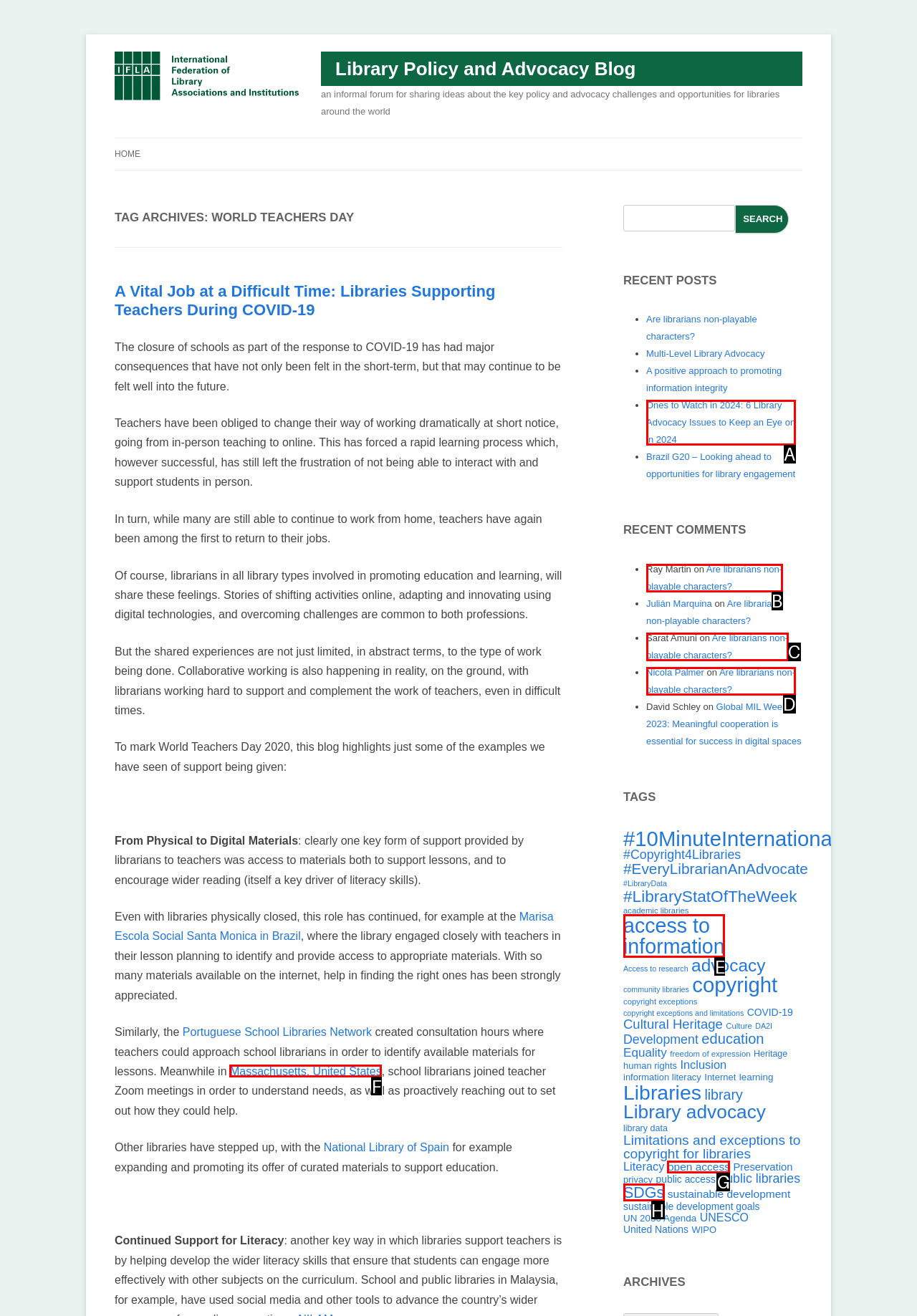With the description: Massachusetts, United States, find the option that corresponds most closely and answer with its letter directly.

F